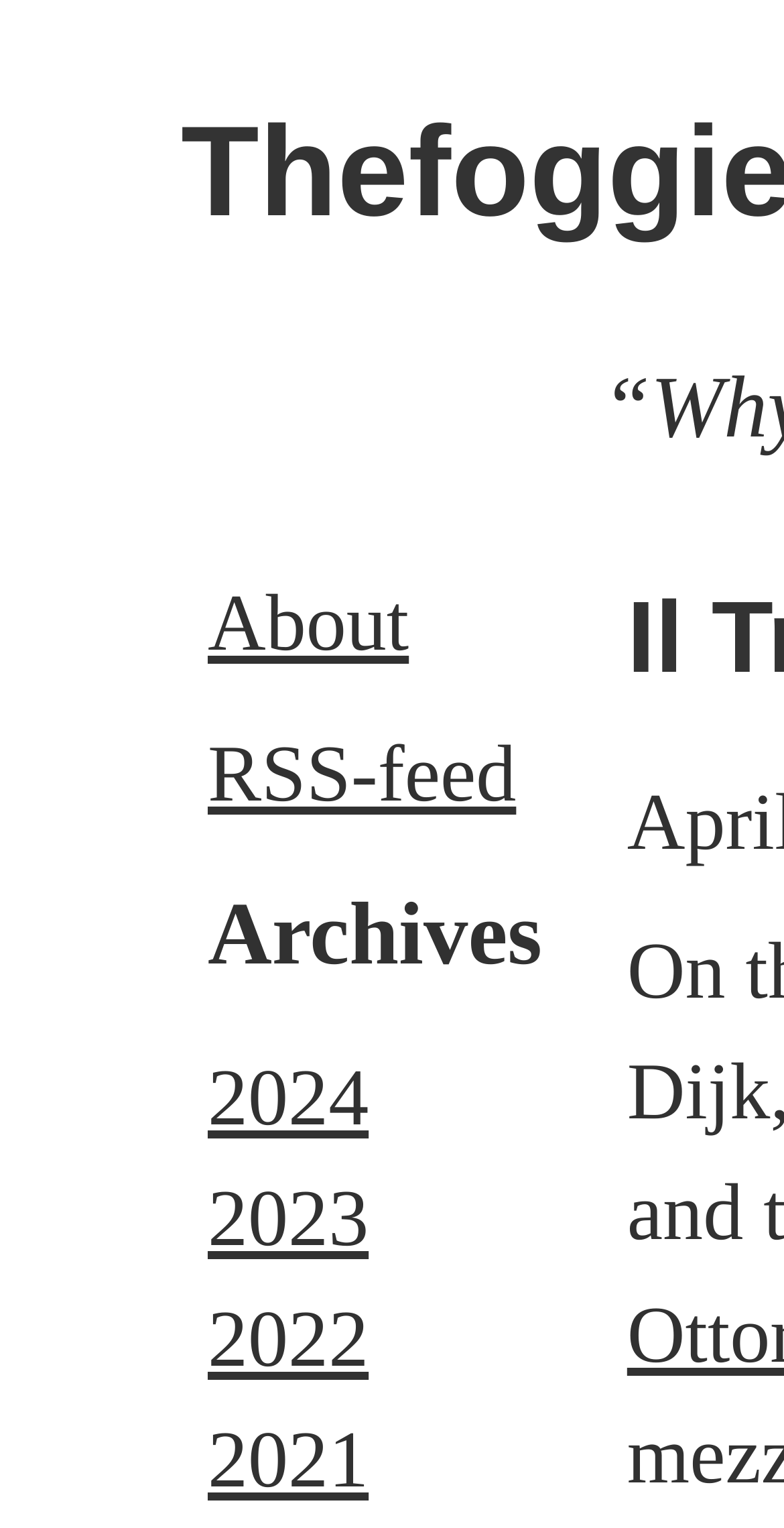What is the most recent year available in Archives?
Please craft a detailed and exhaustive response to the question.

By examining the links under the 'Archives' heading, I found that the most recent year available is '2024', which is positioned at the top of the list.